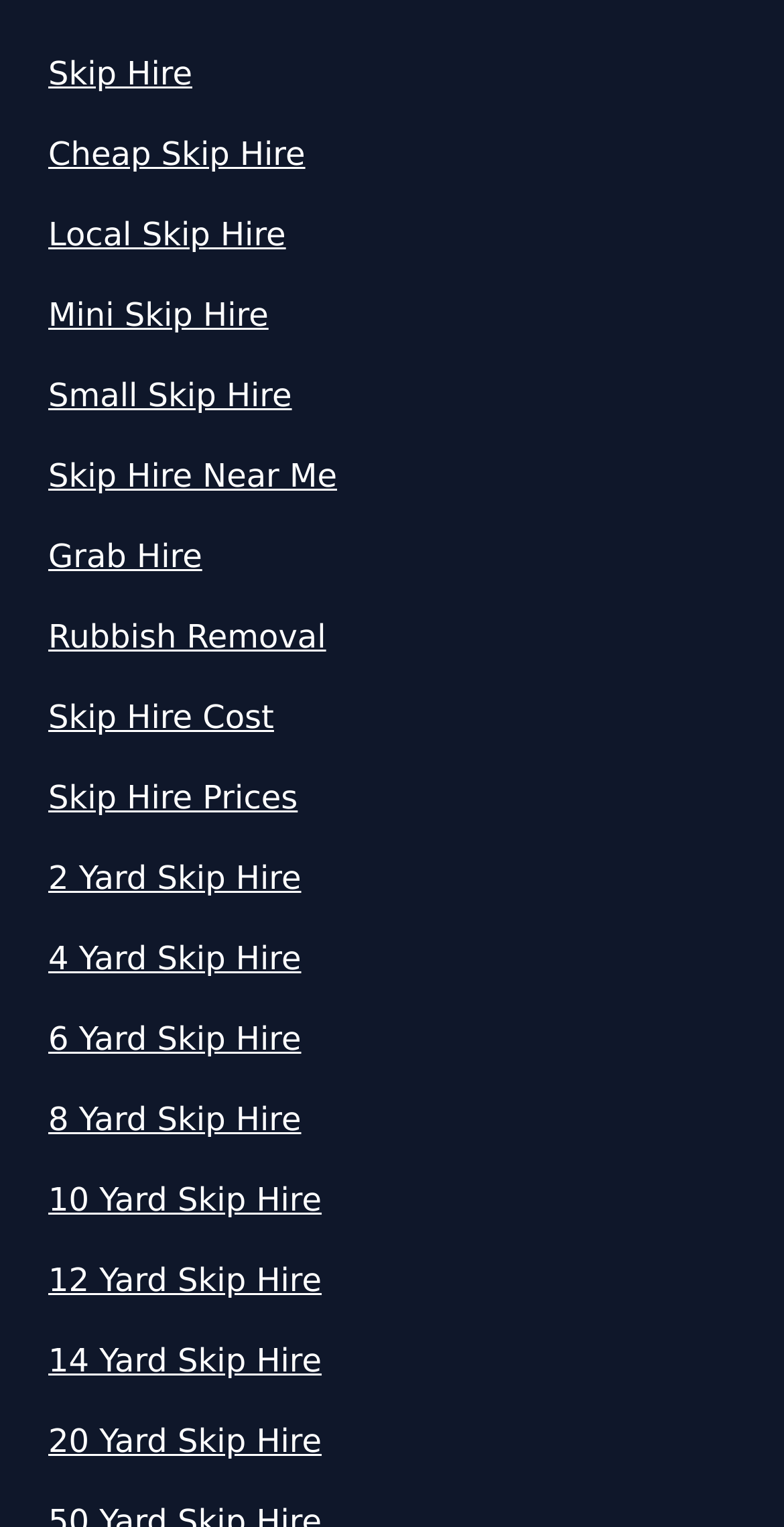Please specify the bounding box coordinates for the clickable region that will help you carry out the instruction: "Click on Skip Hire".

[0.062, 0.033, 0.938, 0.065]